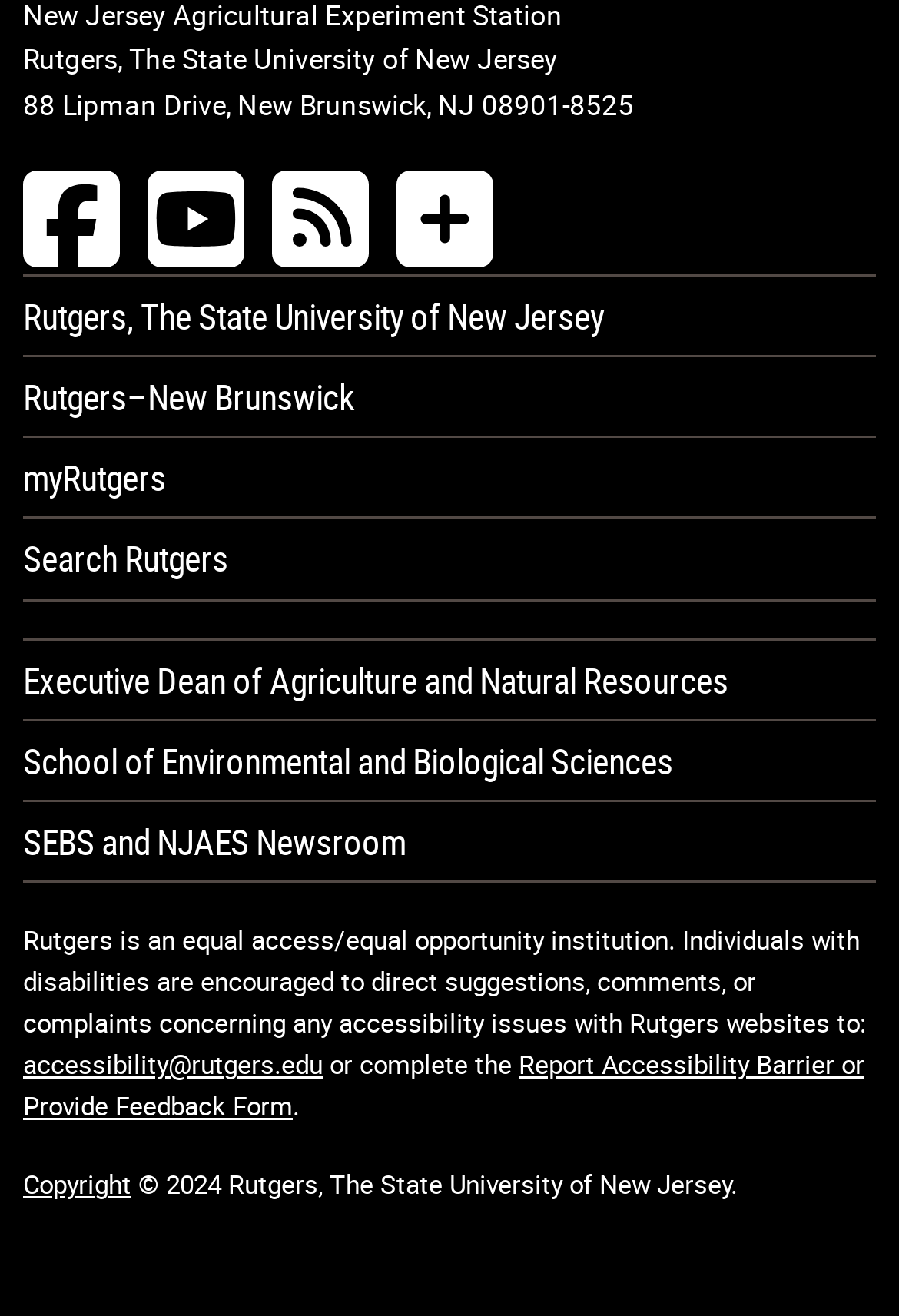What is the address of Rutgers University?
Please use the image to provide a one-word or short phrase answer.

88 Lipman Drive, New Brunswick, NJ 08901-8525